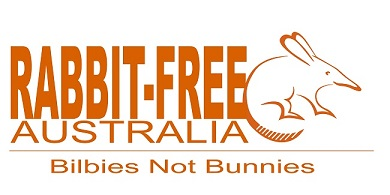Elaborate on the contents of the image in a comprehensive manner.

The image features the logo of "Rabbit Free Australia," prominently showcasing the organization's focus on promoting the protection and conservation of native wildlife. The logo is designed with bold, orange text that reads "RABBIT-FREE AUSTRALIA," paired with a stylized illustration of a bilby, which highlights their mission to advocate for bilbies over invasive rabbit species. Below the main text, the slogan "Bilbies Not Bunnies" reinforces their commitment to saving Australia's unique fauna from the ecological challenges posed by rabbits. This visual representation embodies the organization's goal of creating Australian landscapes that are free from the impact of wild rabbits, emphasizing the importance of preserving local biodiversity.